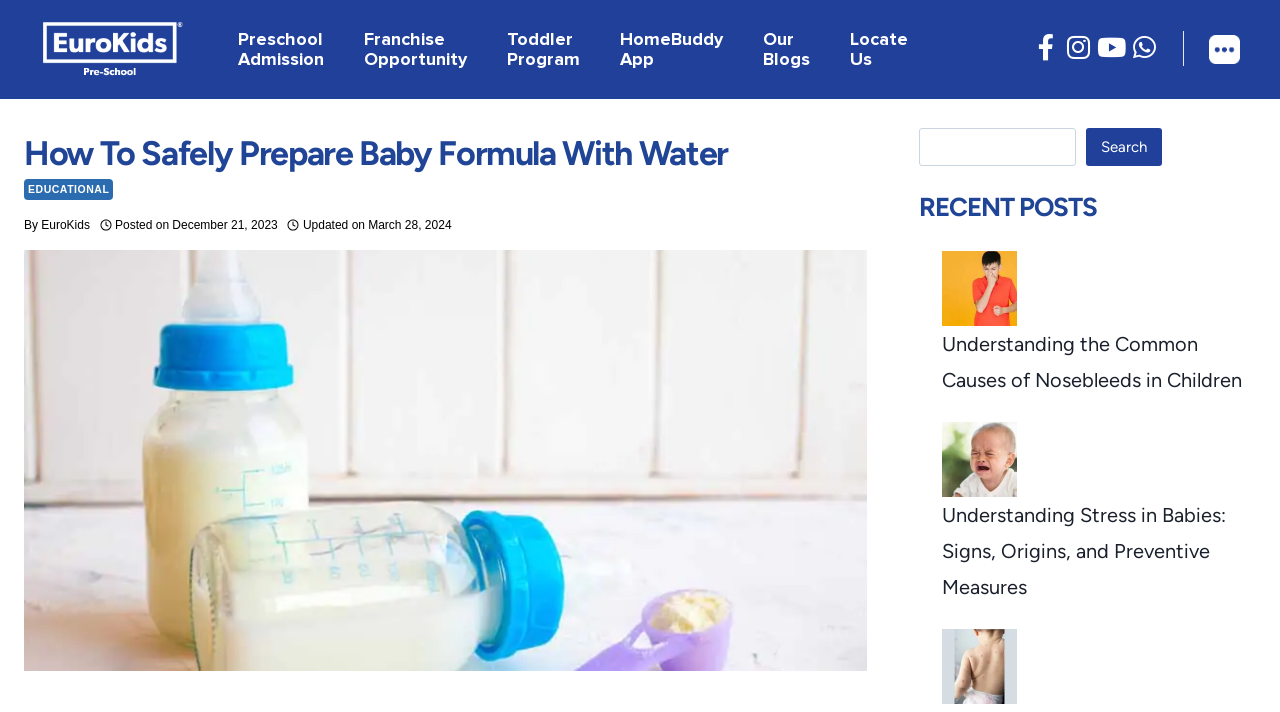Give a short answer using one word or phrase for the question:
What is the date of the last update of the article?

March 28, 2024